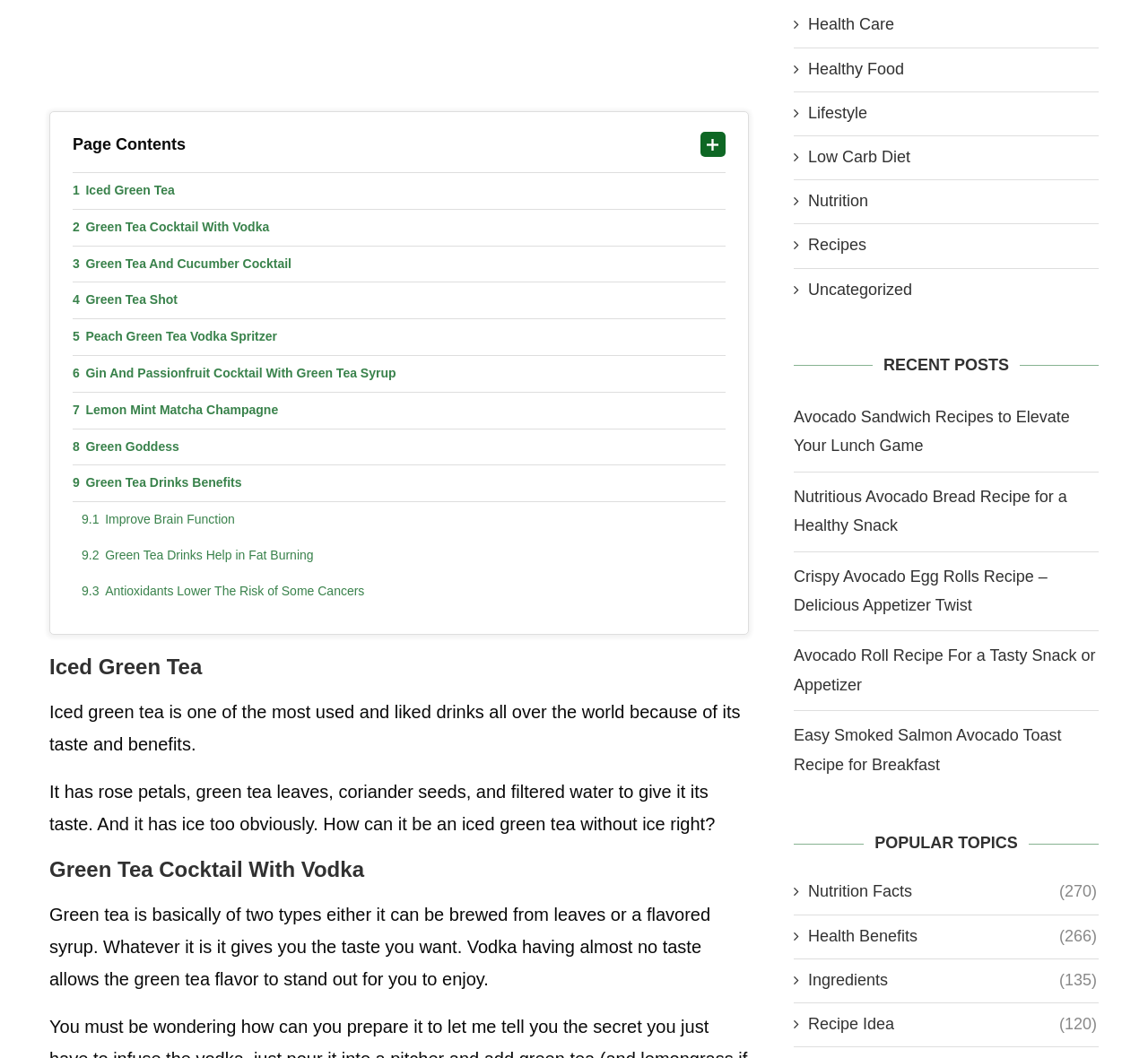Could you provide the bounding box coordinates for the portion of the screen to click to complete this instruction: "Explore 'FAQs'"?

[0.063, 0.713, 0.632, 0.747]